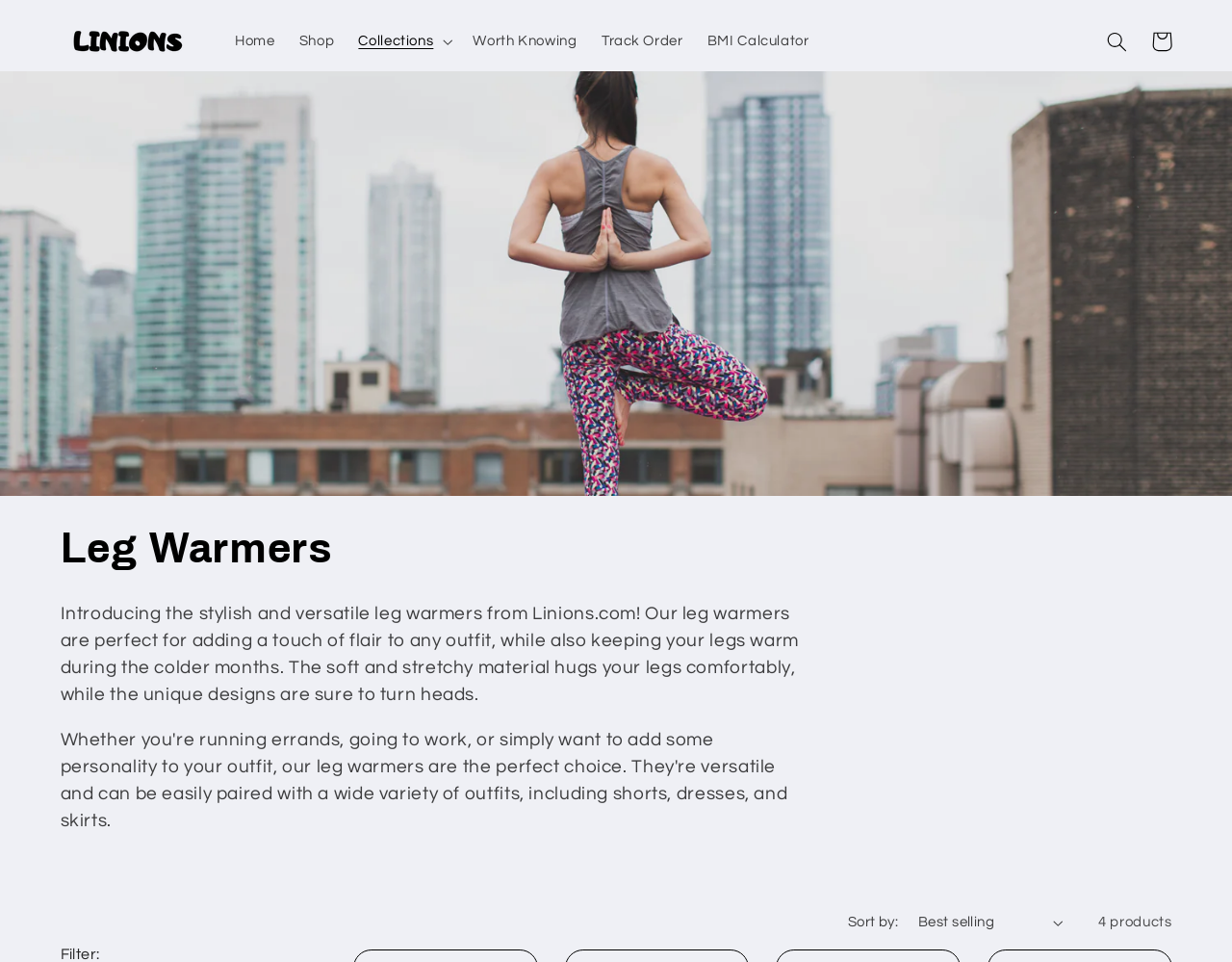Pinpoint the bounding box coordinates of the clickable area needed to execute the instruction: "Read more about the SAFE SPORT page". The coordinates should be specified as four float numbers between 0 and 1, i.e., [left, top, right, bottom].

None